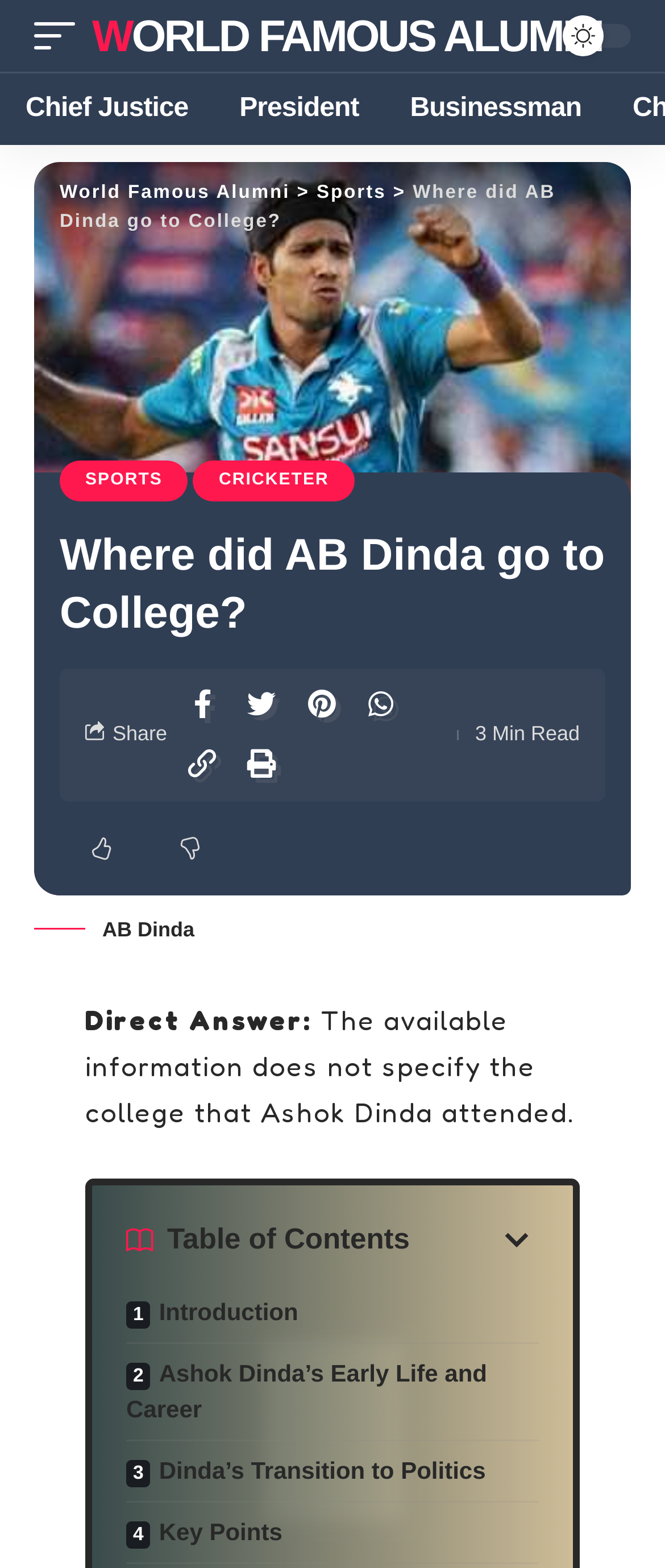Highlight the bounding box of the UI element that corresponds to this description: "Introduction".

[0.19, 0.825, 0.81, 0.848]